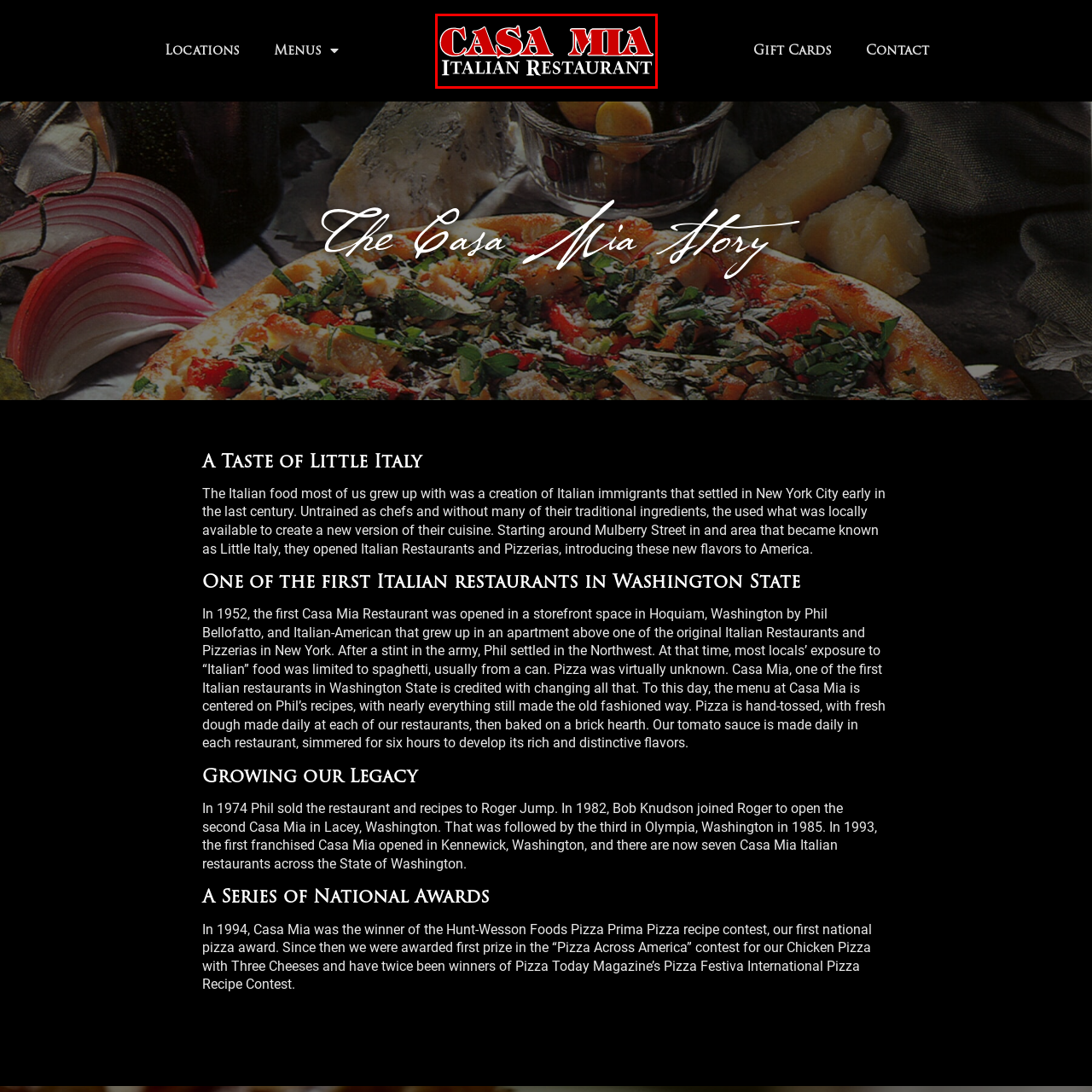Study the image enclosed in red and provide a single-word or short-phrase answer: What type of cuisine does Casa Mia serve?

Italian